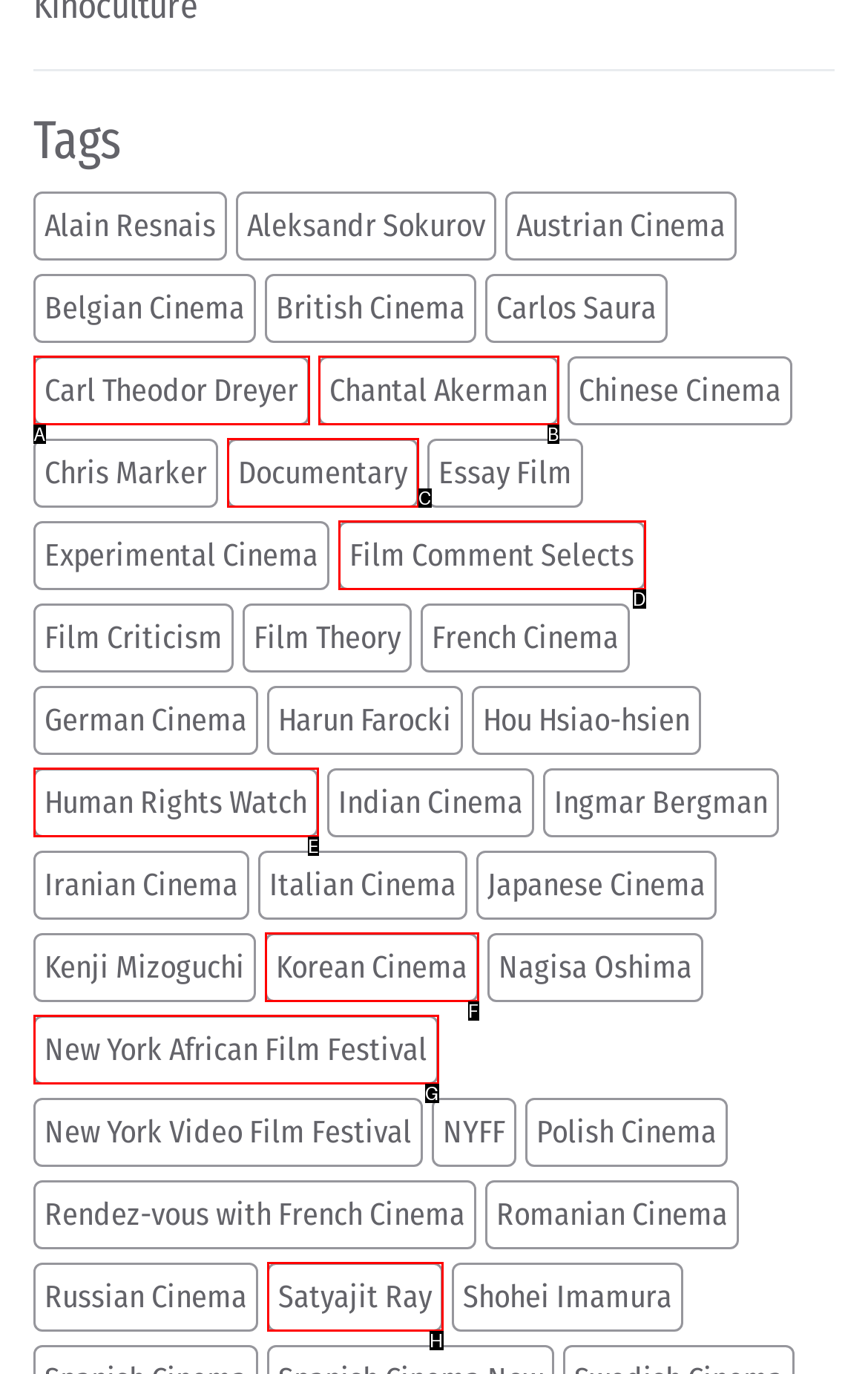From the options presented, which lettered element matches this description: Documentary
Reply solely with the letter of the matching option.

C